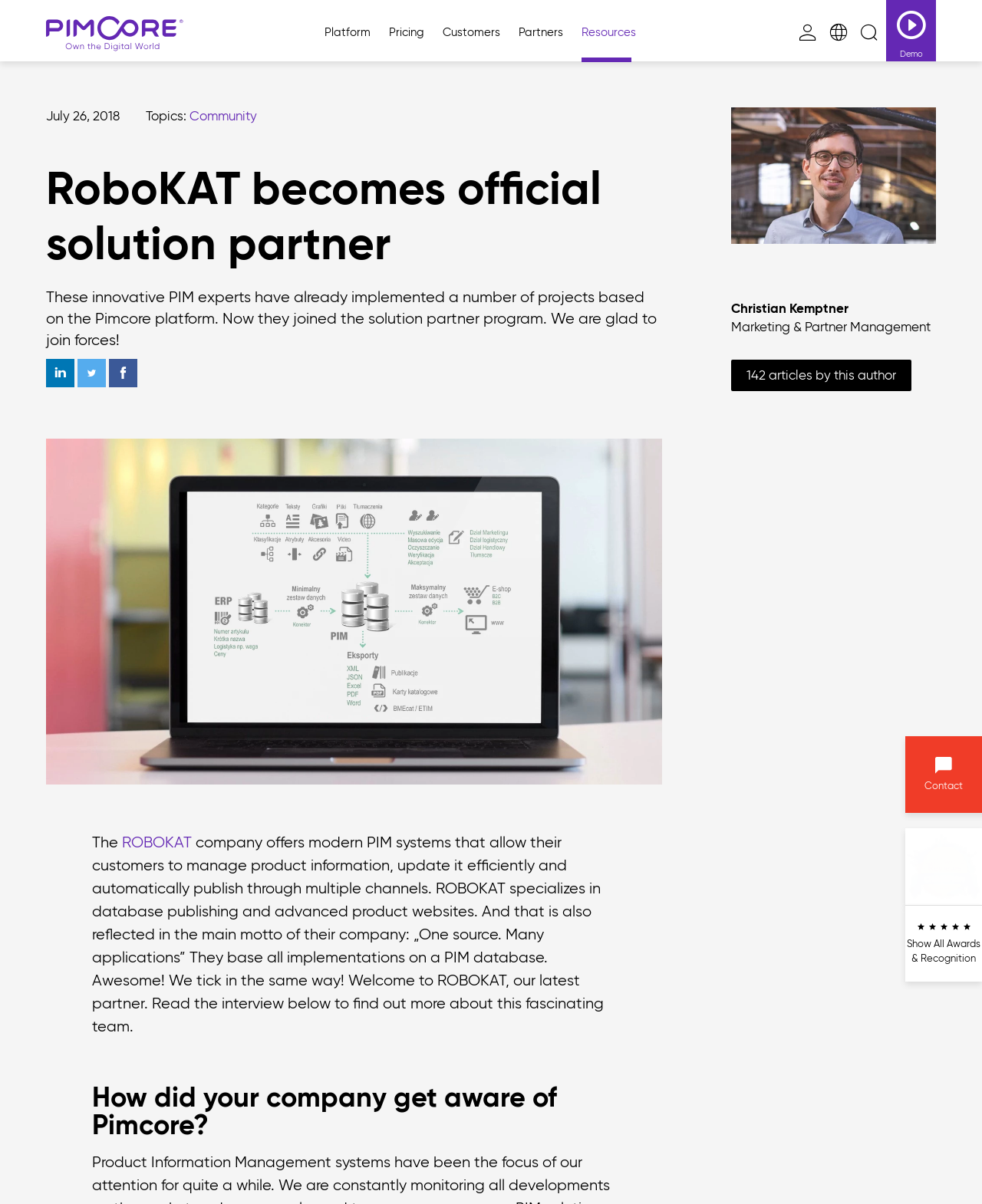Determine the bounding box coordinates for the region that must be clicked to execute the following instruction: "Click on the Partners link".

[0.528, 0.004, 0.592, 0.051]